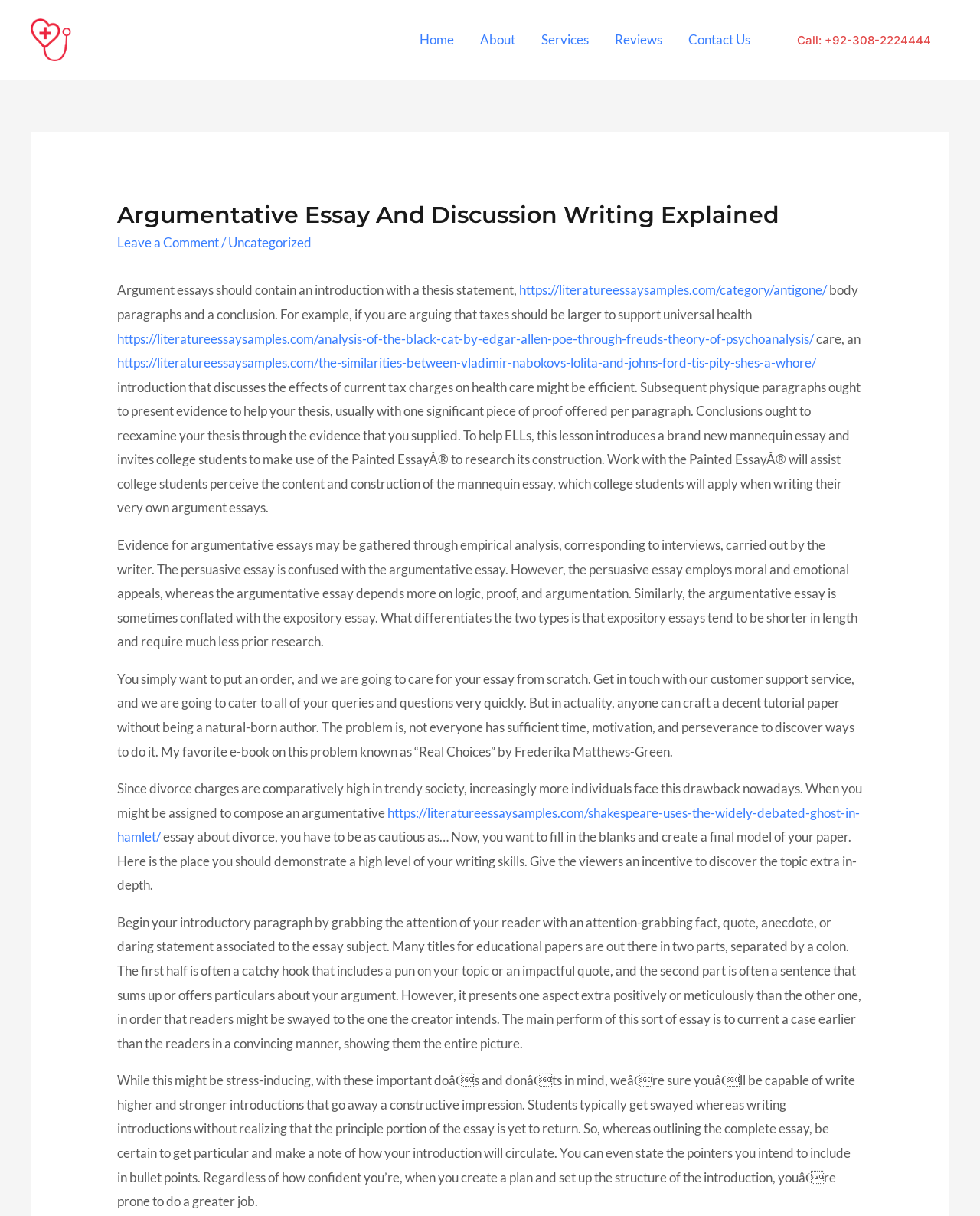Using a single word or phrase, answer the following question: 
What is the purpose of the Painted Essay?

To help ELLs